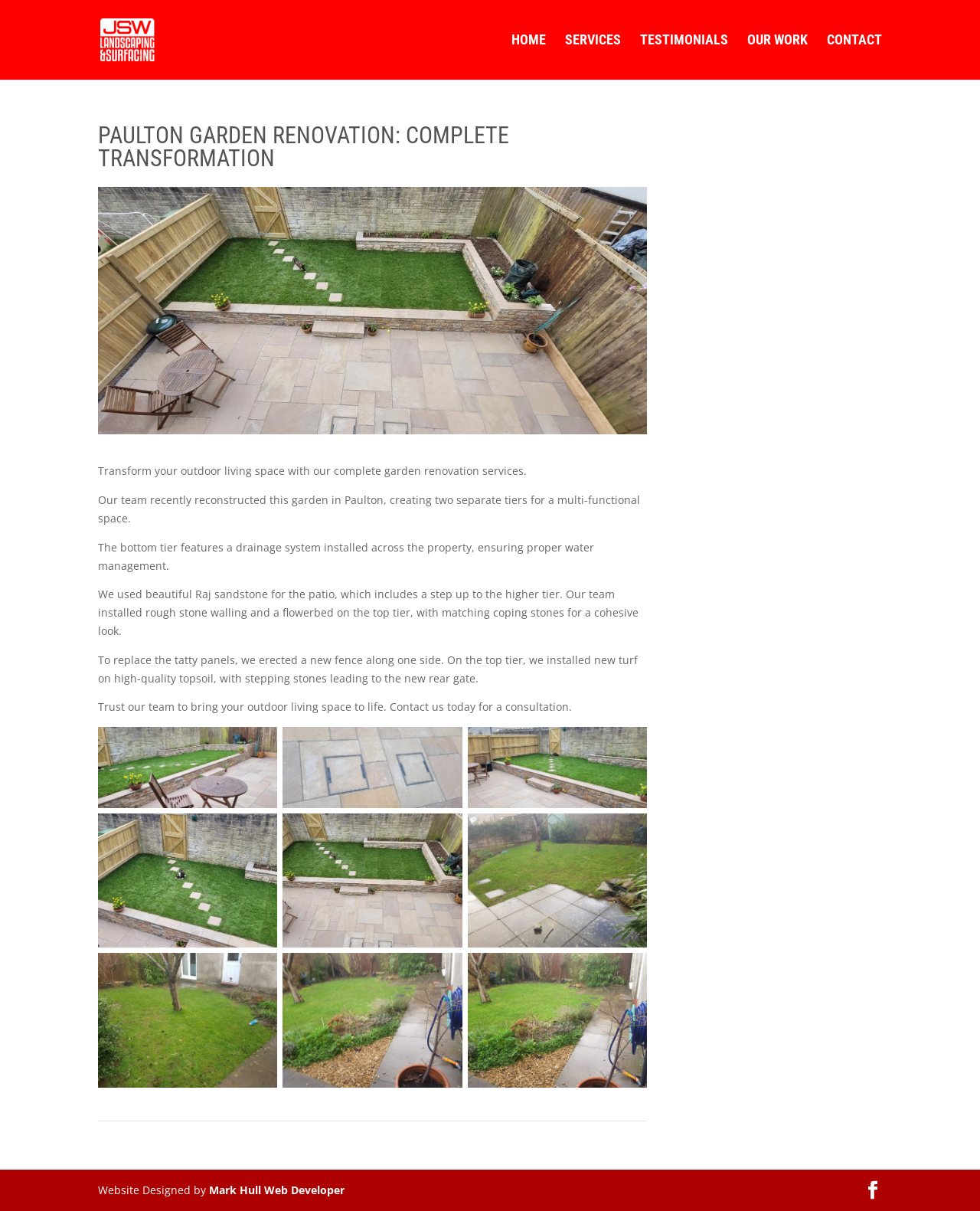What type of stone was used for the patio?
Provide a concise answer using a single word or phrase based on the image.

Raj sandstone